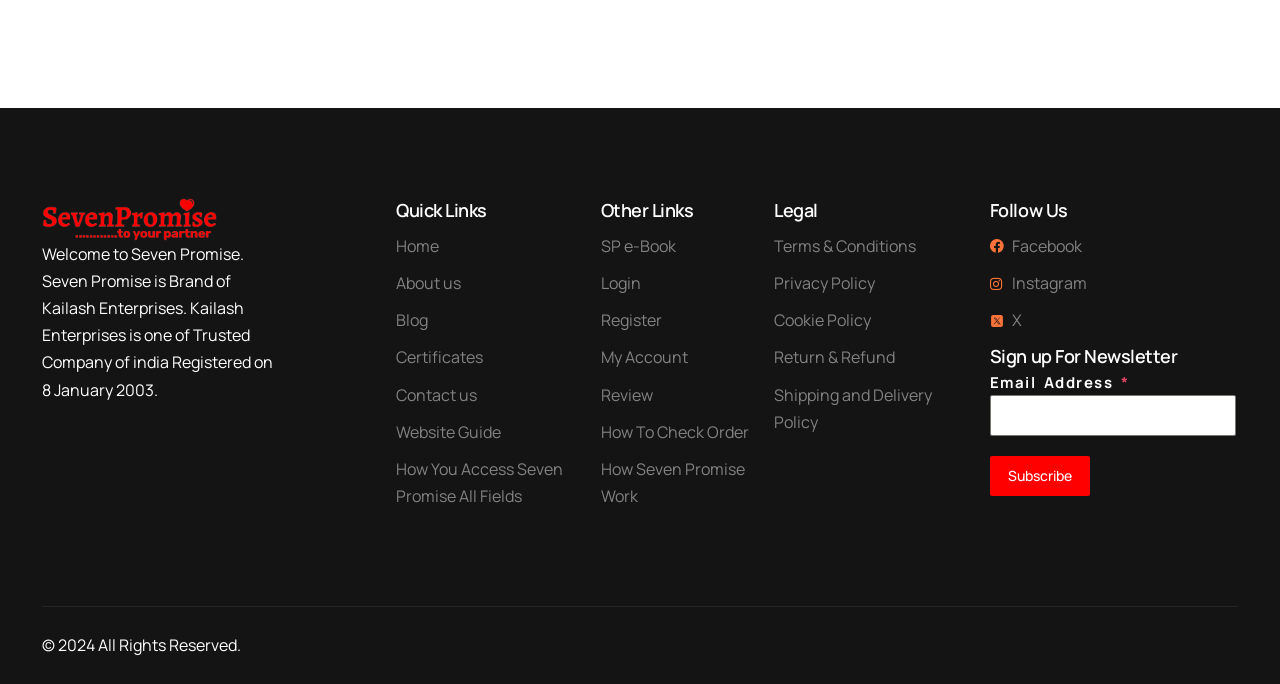Kindly determine the bounding box coordinates of the area that needs to be clicked to fulfill this instruction: "Follow Seven Promise on Facebook".

[0.773, 0.243, 0.966, 0.282]